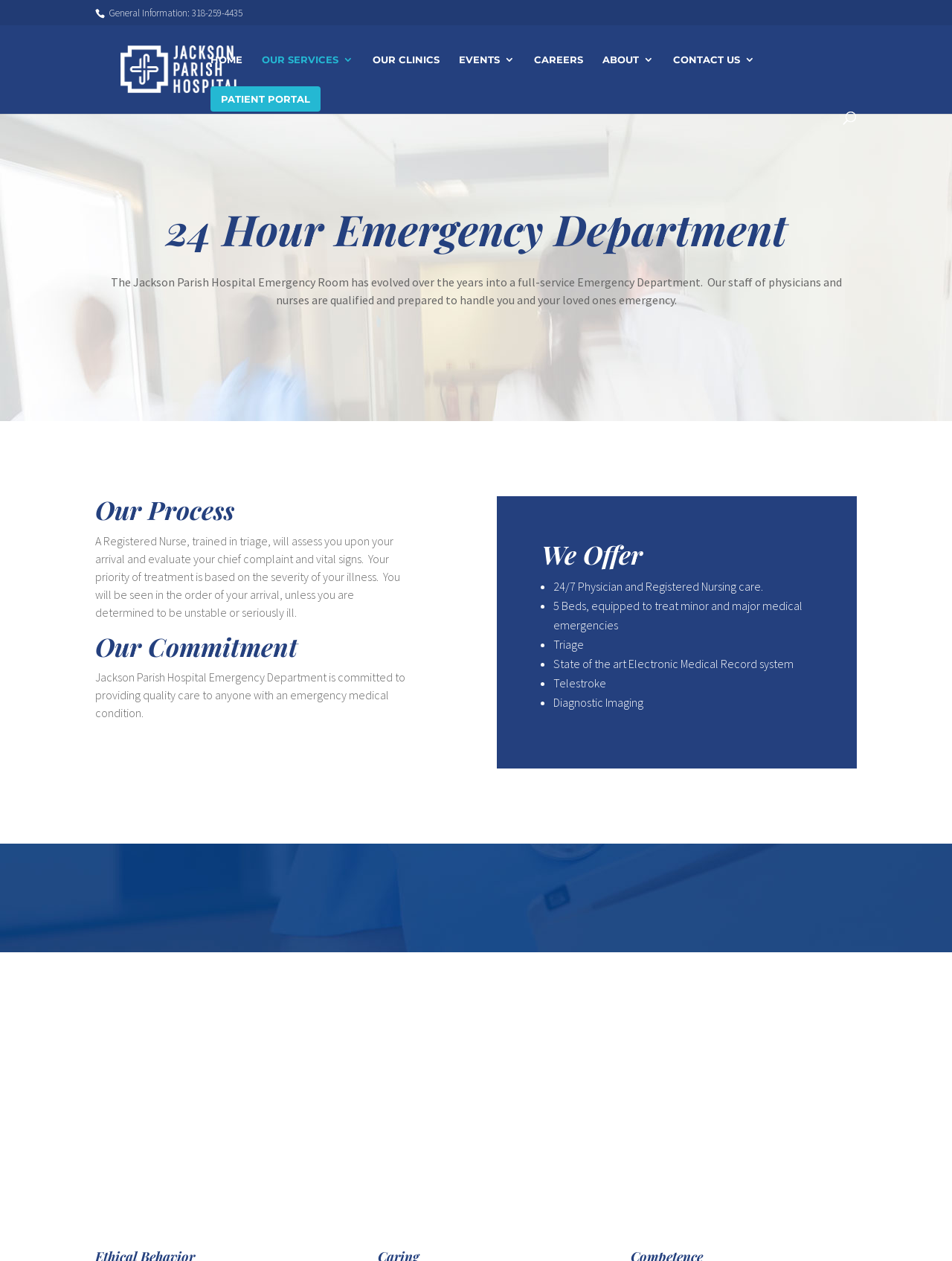How many beds are available in the Emergency Department?
Using the screenshot, give a one-word or short phrase answer.

5